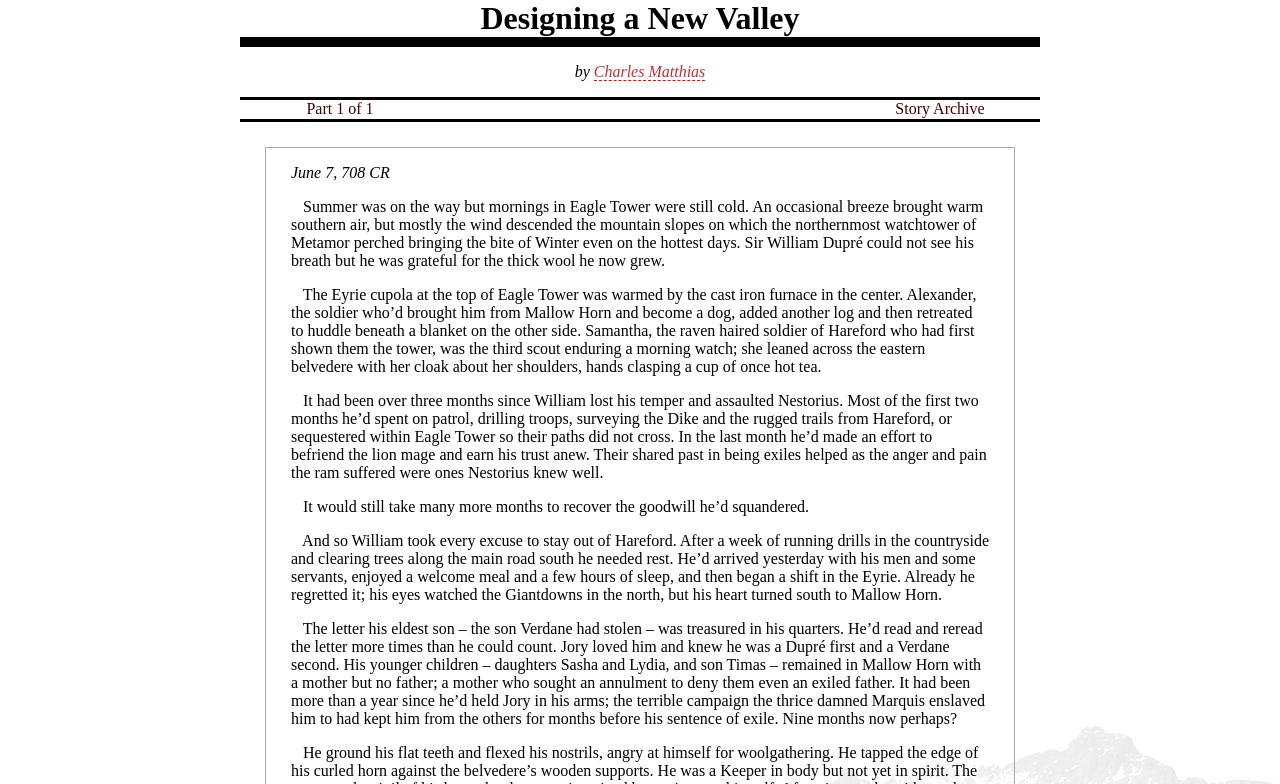Show the bounding box coordinates for the HTML element as described: "ABOUT US".

None